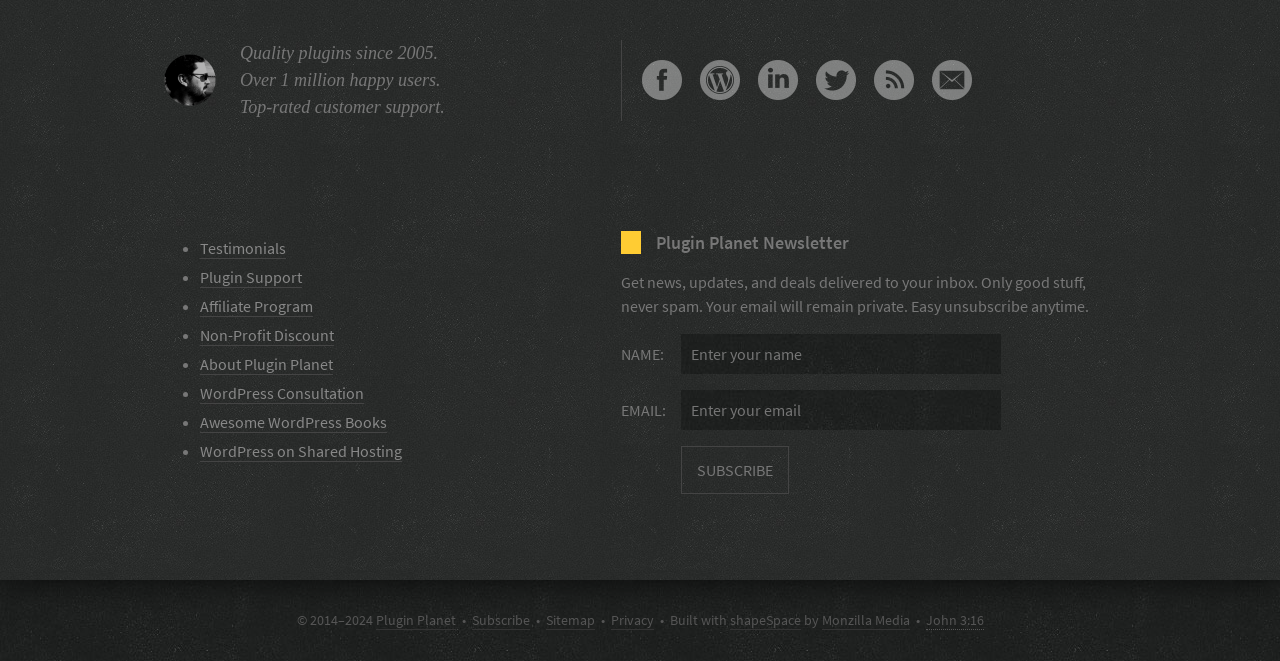Indicate the bounding box coordinates of the clickable region to achieve the following instruction: "Subscribe to the Plugin Planet Newsletter."

[0.532, 0.675, 0.616, 0.747]